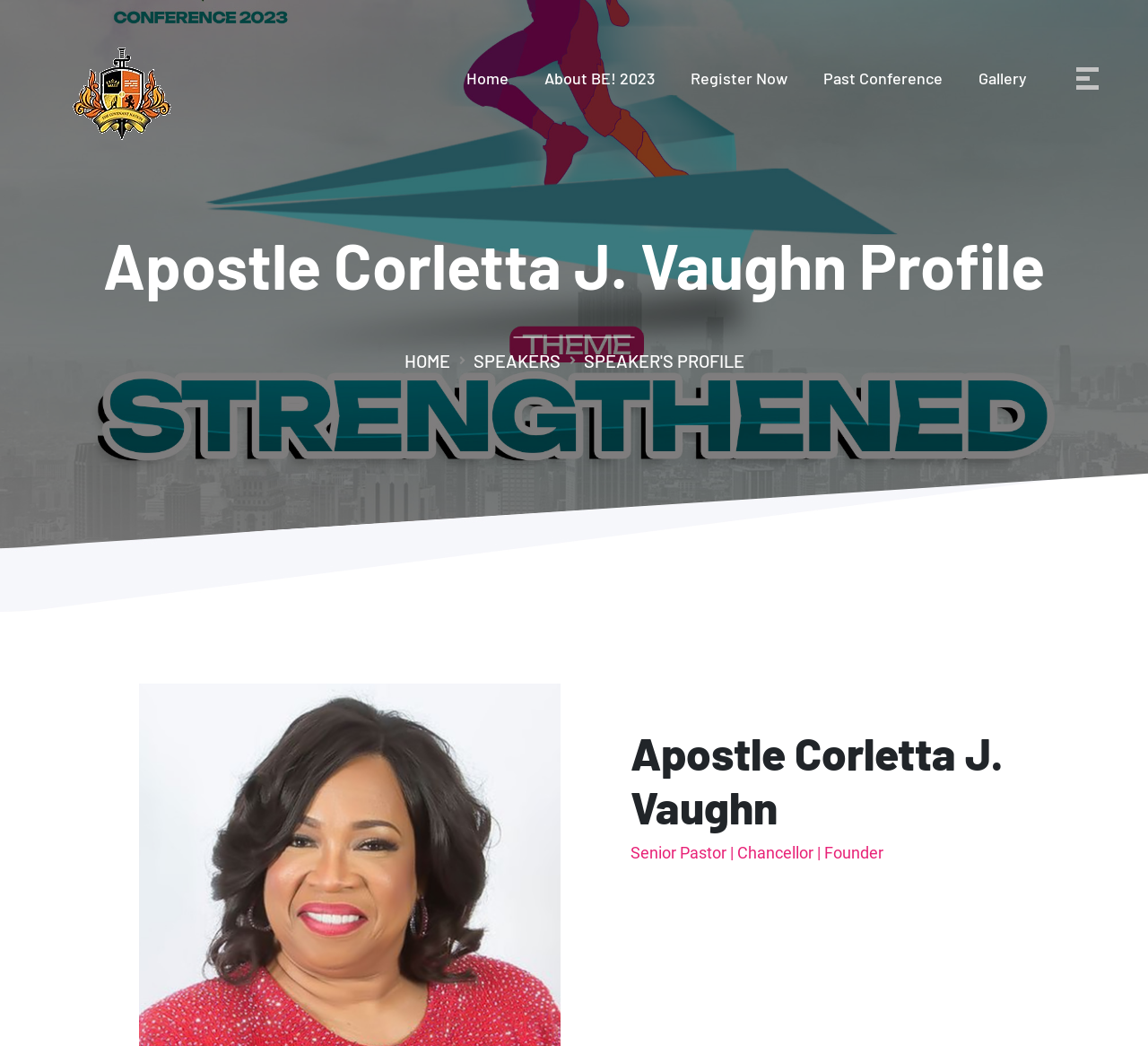Using the description: "Home", identify the bounding box of the corresponding UI element in the screenshot.

[0.406, 0.065, 0.443, 0.084]